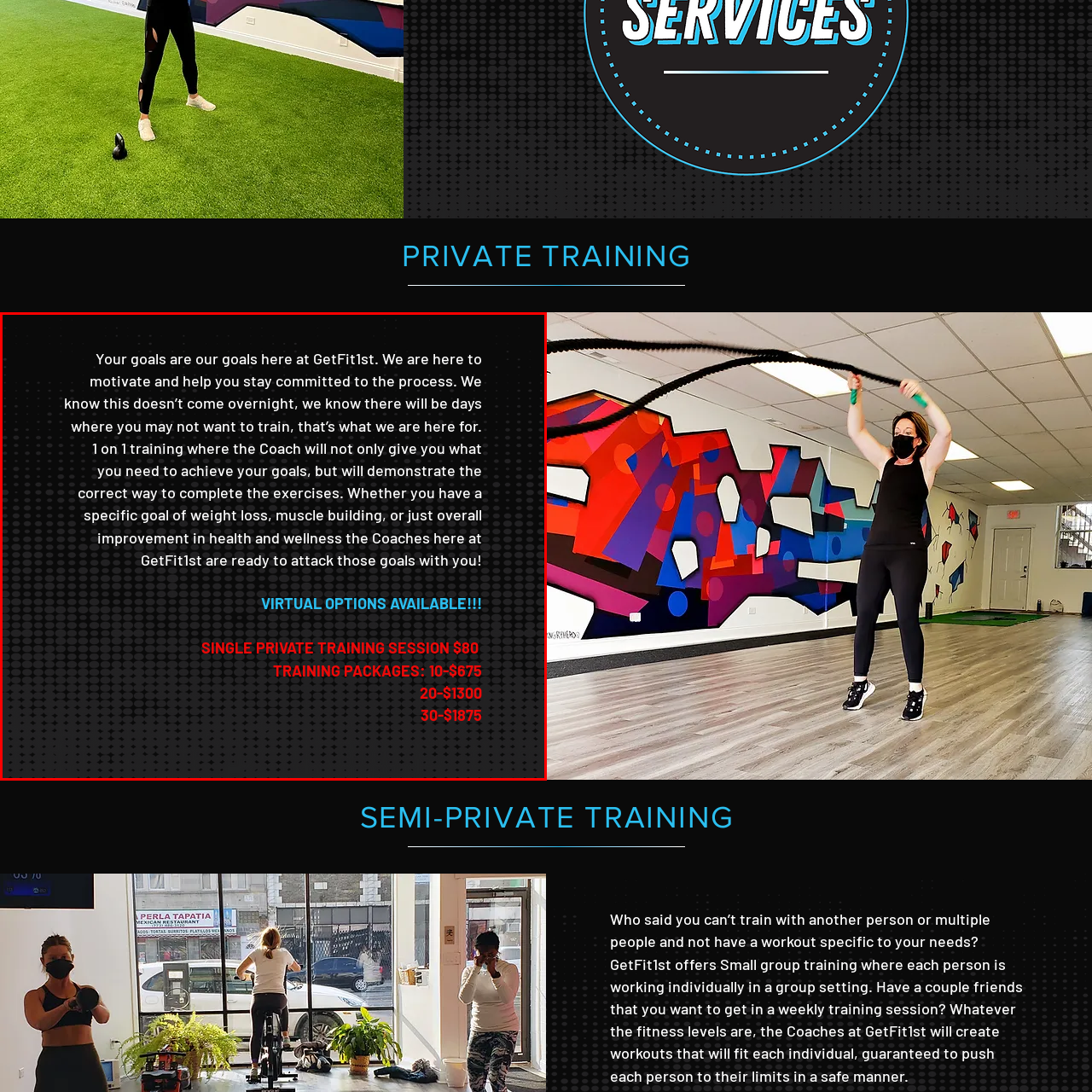Elaborate on the contents of the image highlighted by the red boundary in detail.

This image promotes the private training services offered by GetFit1st. It emphasizes the commitment to helping clients achieve their fitness goals through personalized coaching. The text outlines the availability of one-on-one training sessions, highlighting that coaches will not only assist with personalized workout plans but also demonstrate the correct techniques for exercises. The caption further mentions that virtual training options are available, catering to convenience and flexibility. Additionally, it lists pricing details: a single private training session is $80, with training packages available at rates of $675 for 10 sessions, $1300 for 20 sessions, and $1875 for 30 sessions. The overall tone is motivational and supportive, inviting potential clients to start their fitness journey with the help of dedicated coaches.